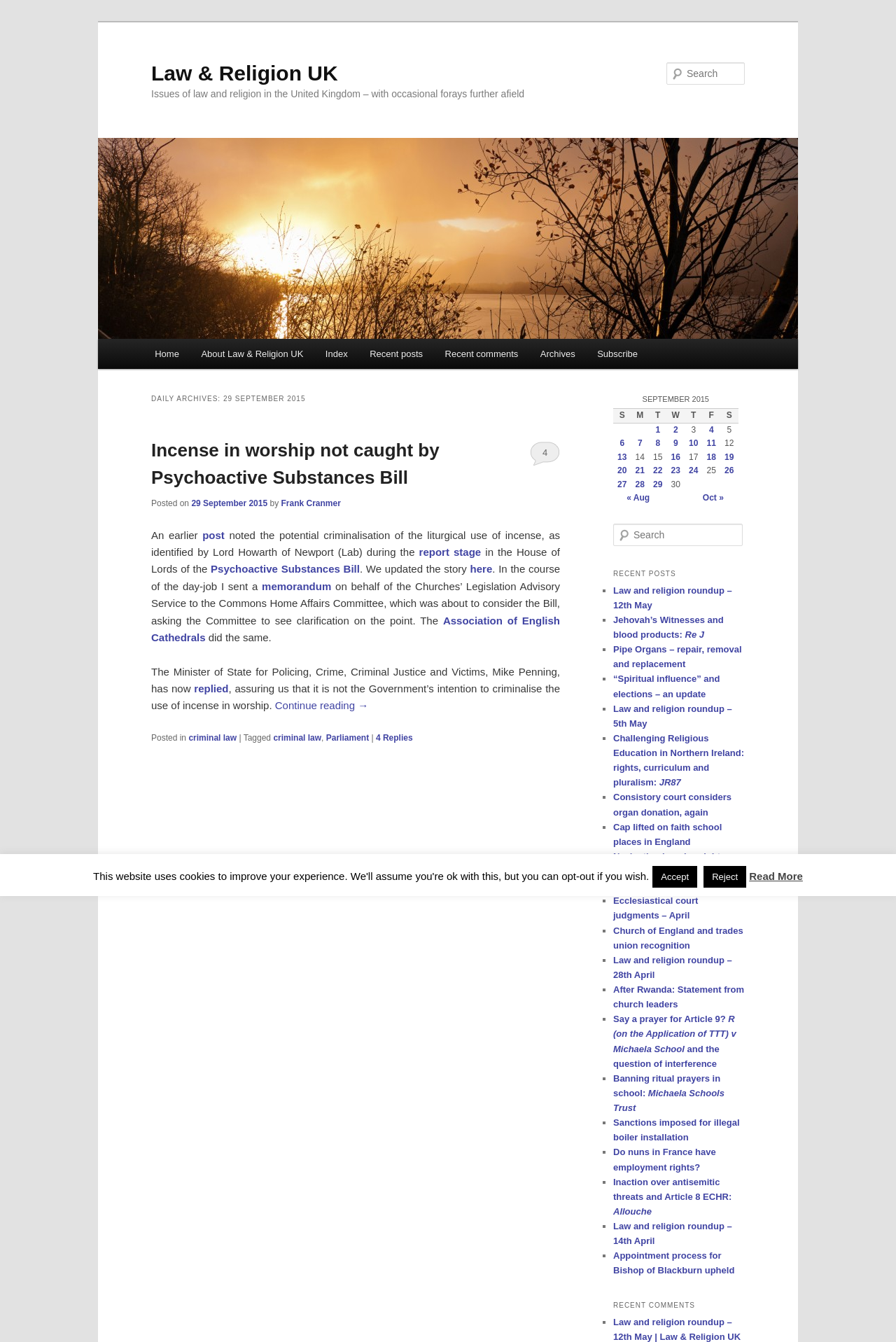Please identify the bounding box coordinates of the clickable area that will allow you to execute the instruction: "Go to Home page".

[0.16, 0.252, 0.212, 0.275]